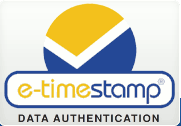What colors are used in the e-time stamp logo?
Use the image to answer the question with a single word or phrase.

Blue and yellow